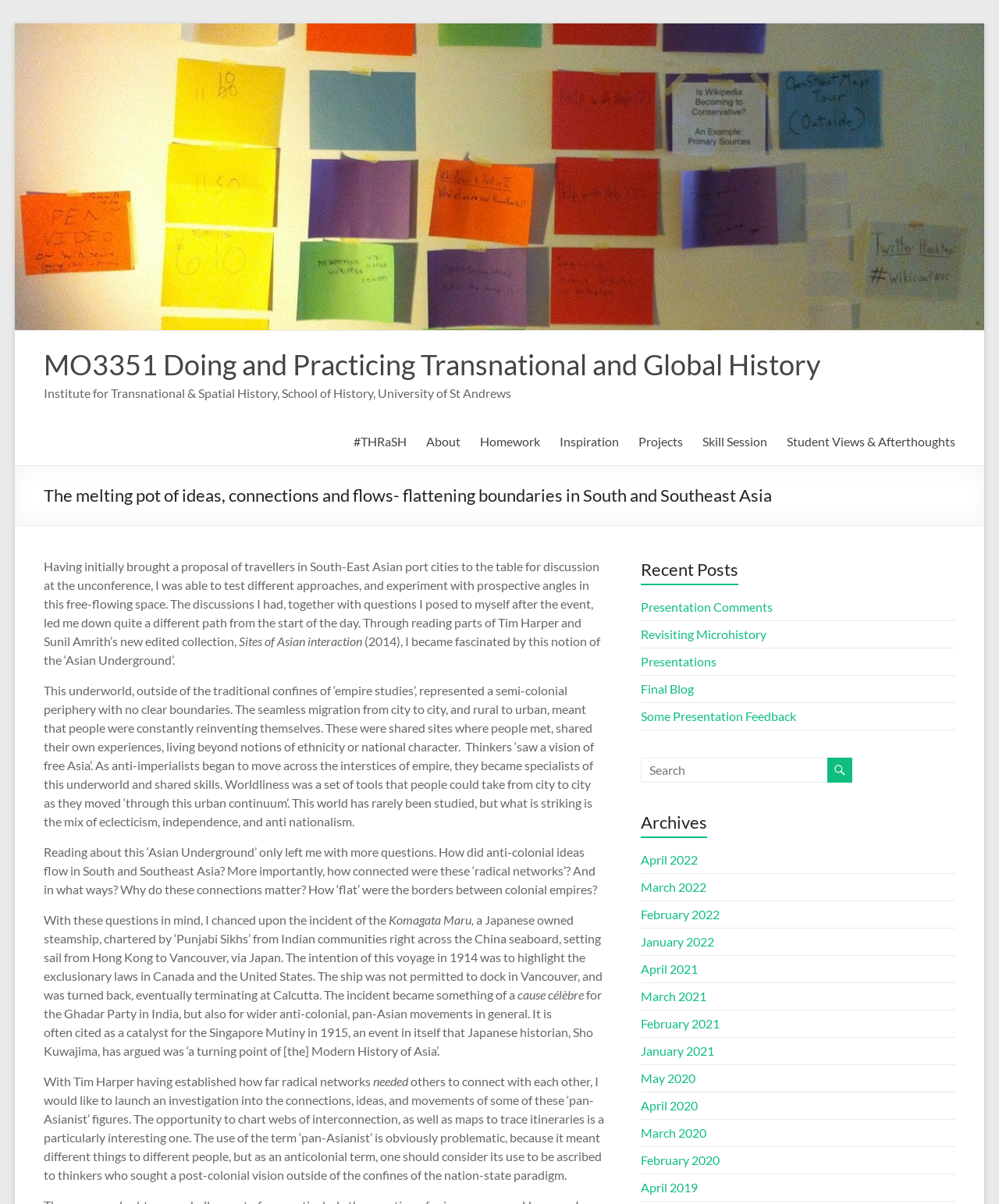Identify the bounding box coordinates of the section that should be clicked to achieve the task described: "Read the 'PERM' article".

None